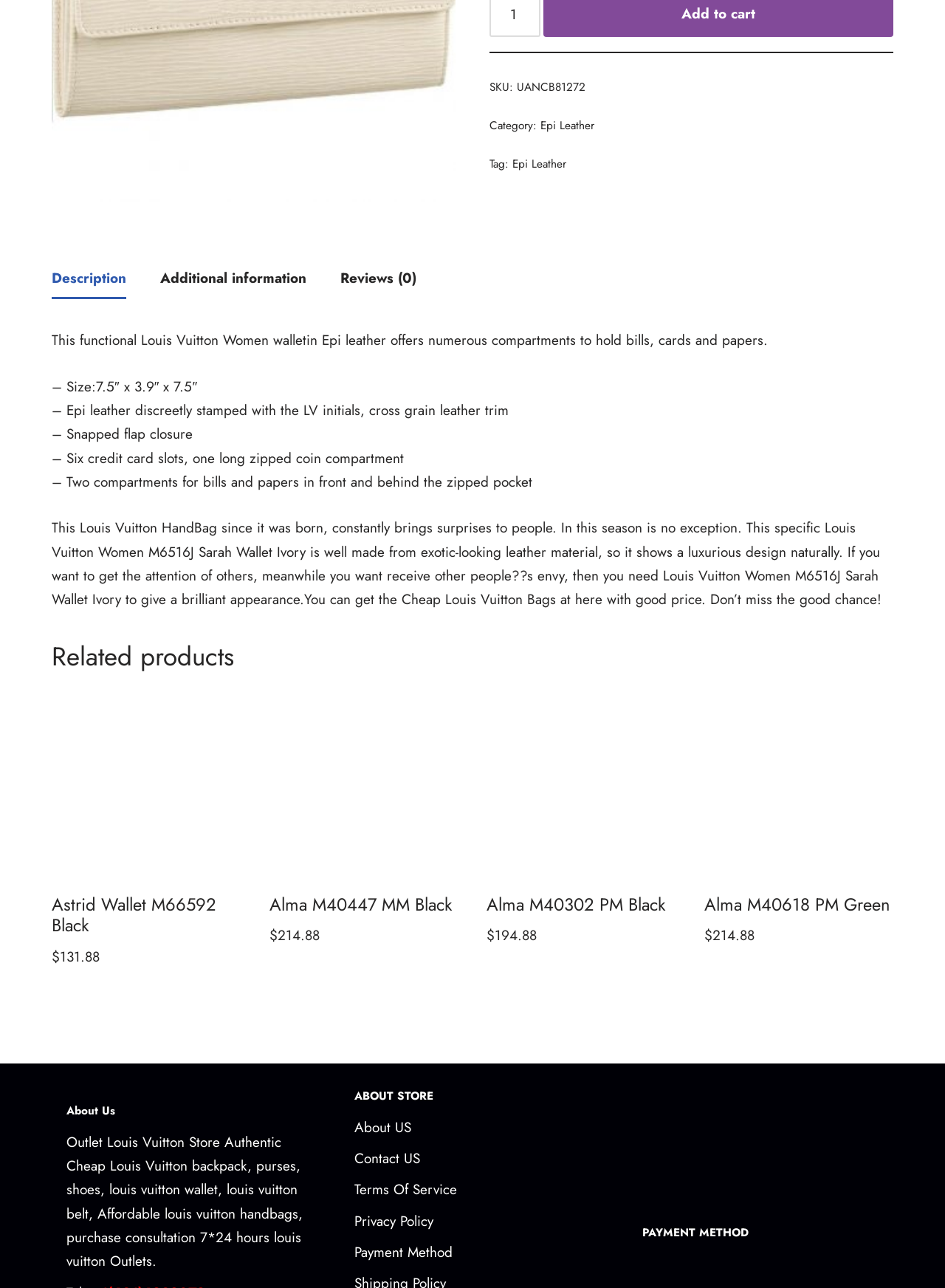Identify the bounding box for the described UI element. Provide the coordinates in (top-left x, top-left y, bottom-right x, bottom-right y) format with values ranging from 0 to 1: info@atomicheritage.org

None